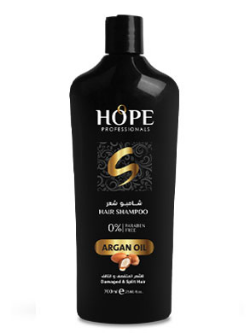Describe all significant details and elements found in the image.

The image showcases a sleek black bottle of "Hope Argan Oil Hair Shampoo," prominently featuring the brand name "HOPE PROFESSIONALS" in an elegant font at the top. The label highlights that the shampoo is free from harmful substances, indicating "0% Paraben," and is specially formulated with argan oil to nourish and care for the hair. The bottle has a simple yet sophisticated design, emphasizing its premium quality. The product is designed for individuals looking to enhance hair health and manageability, making it an attractive option in the hair care category.